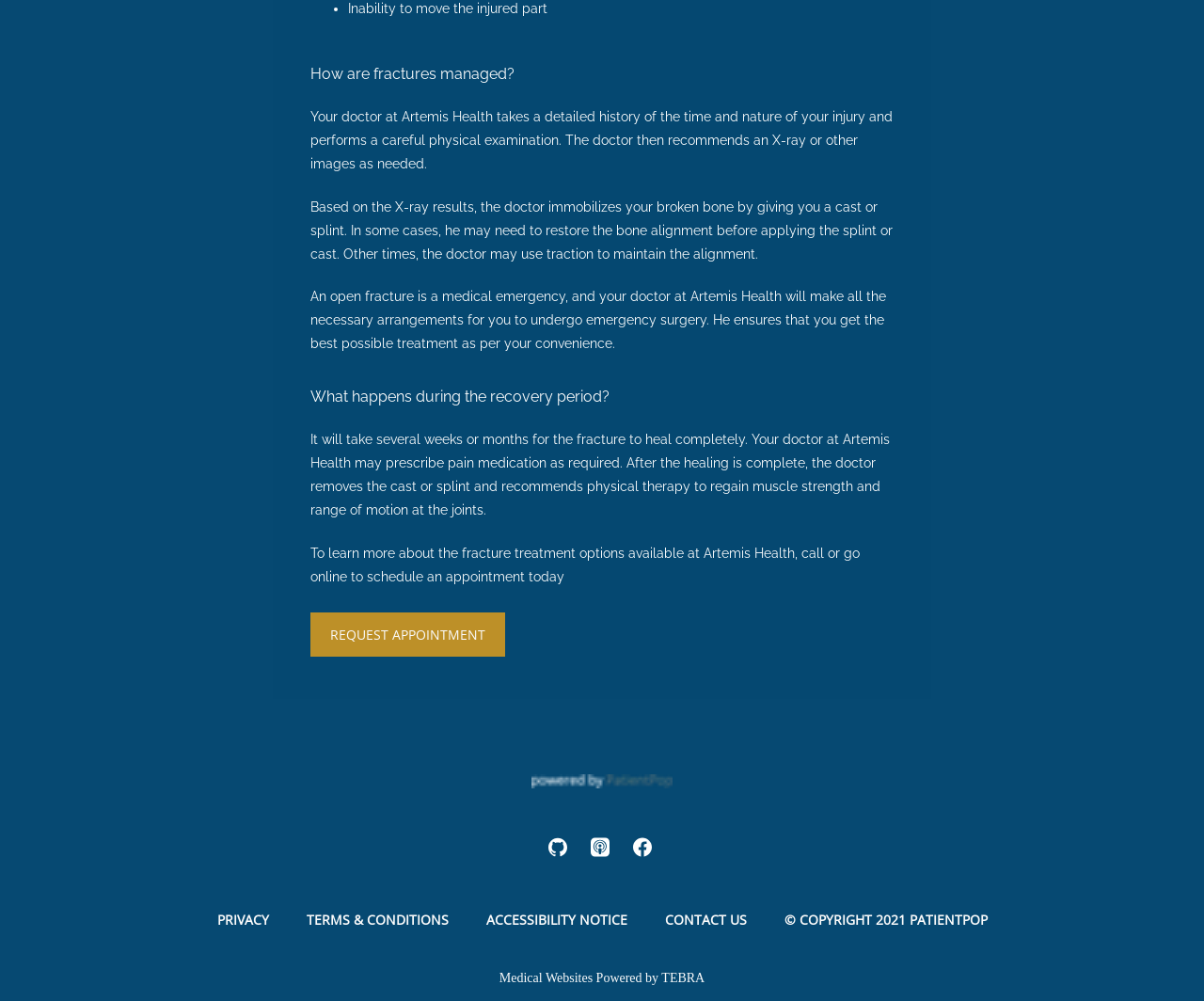Find the bounding box of the UI element described as follows: "Terms & Conditions".

[0.18, 0.91, 0.223, 0.928]